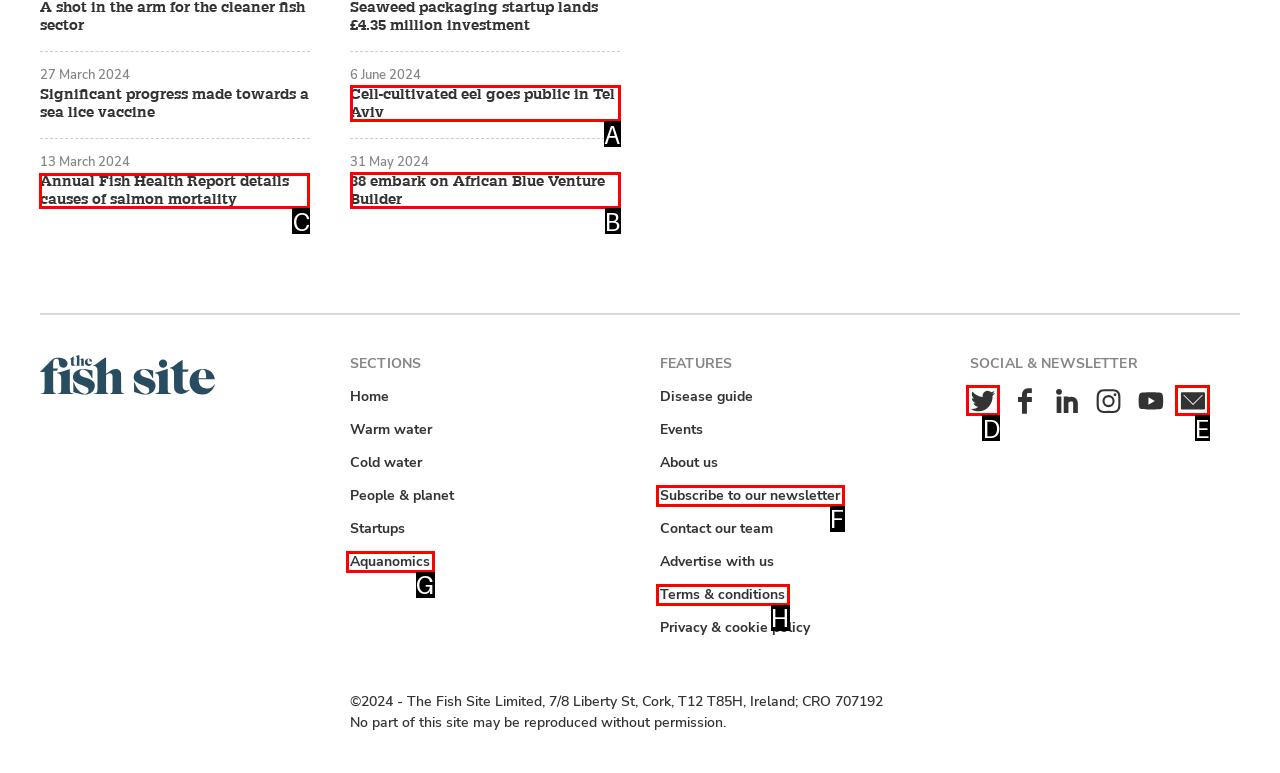Determine the HTML element to be clicked to complete the task: Read the 'Annual Fish Health Report details causes of salmon mortality' article. Answer by giving the letter of the selected option.

C